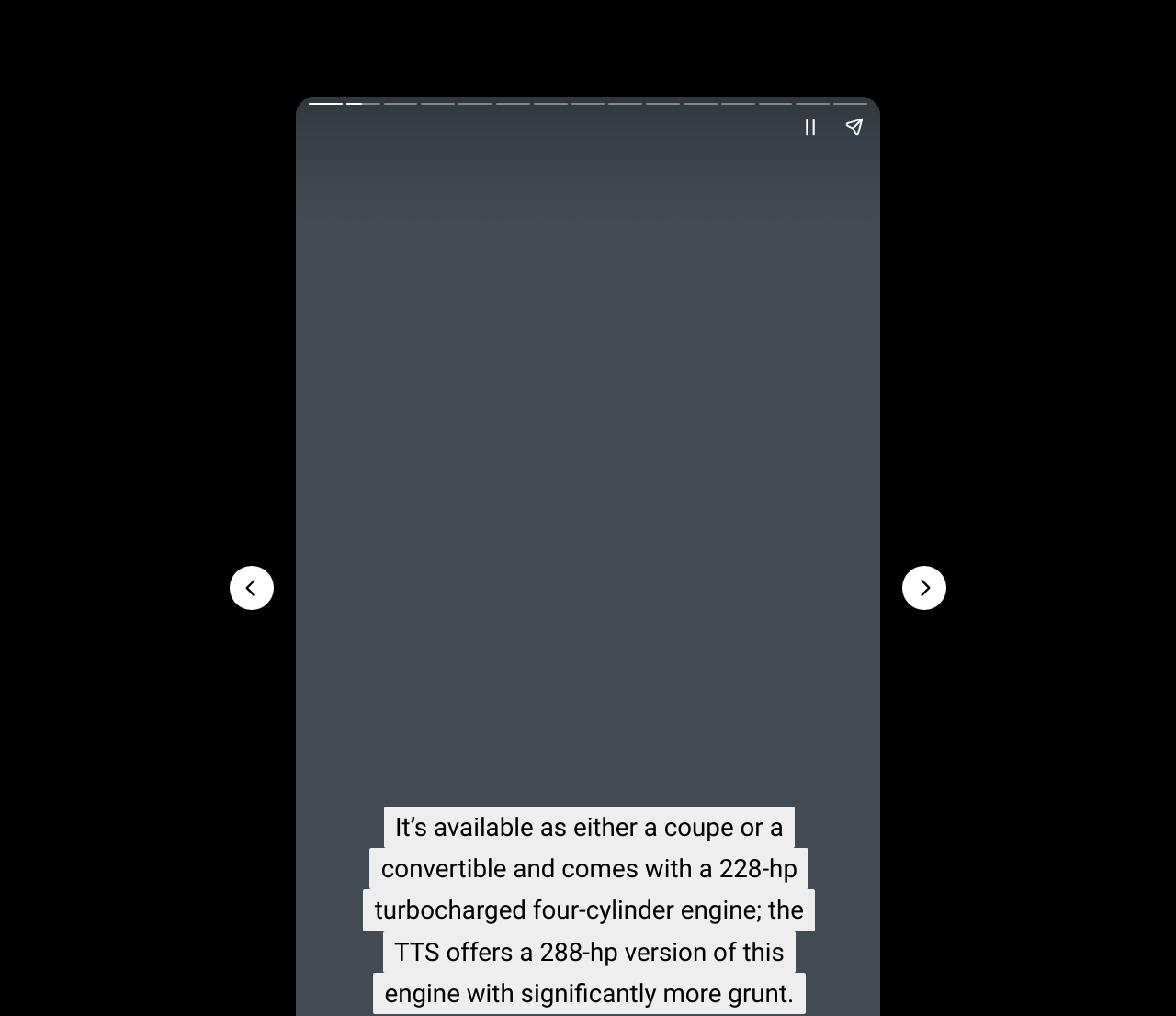What are the two body styles available for the TT?
Look at the image and provide a short answer using one word or a phrase.

Coupe or convertible